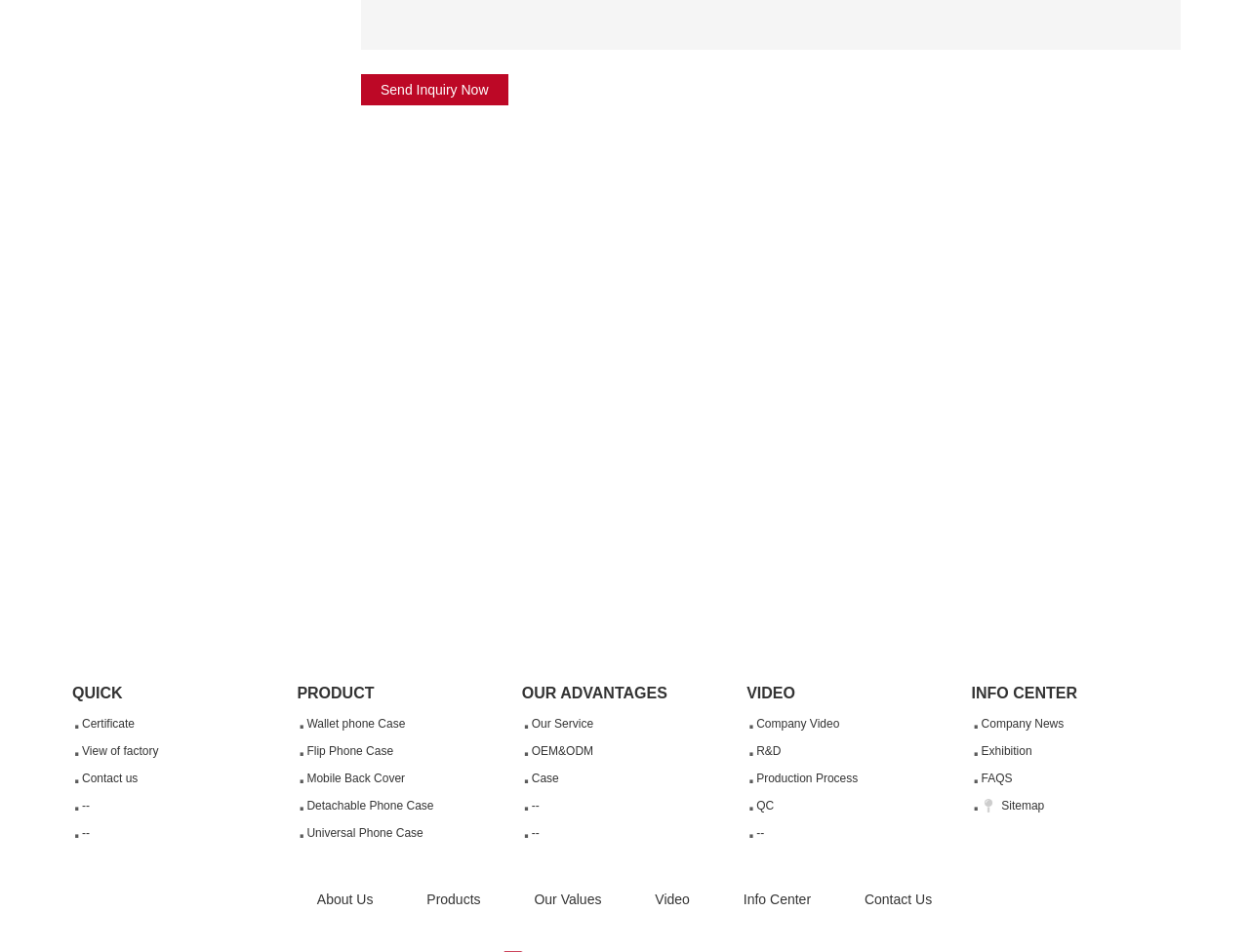Please specify the bounding box coordinates of the clickable region to carry out the following instruction: "View the 'RECENT POSTS'". The coordinates should be four float numbers between 0 and 1, in the format [left, top, right, bottom].

None